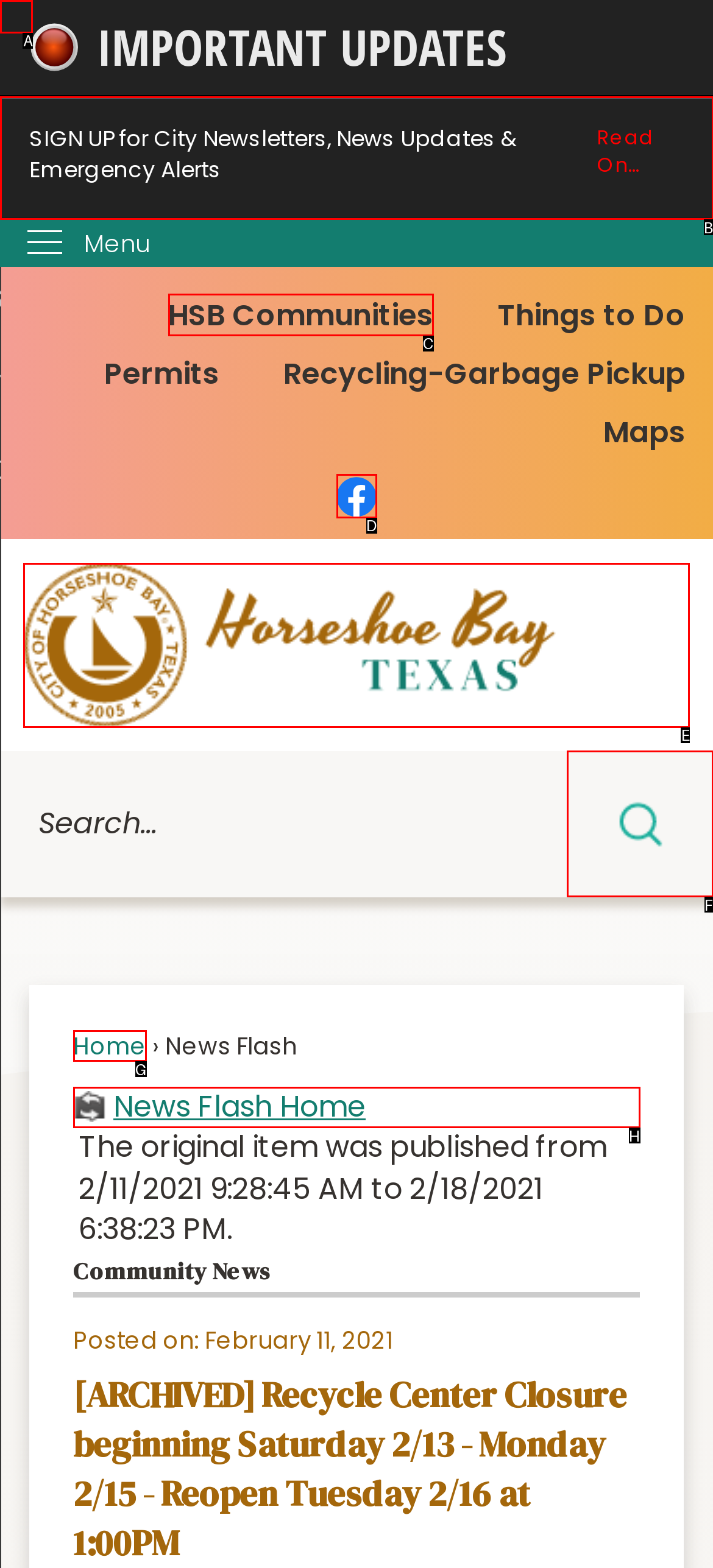Choose the HTML element to click for this instruction: Skip to main content Answer with the letter of the correct choice from the given options.

A